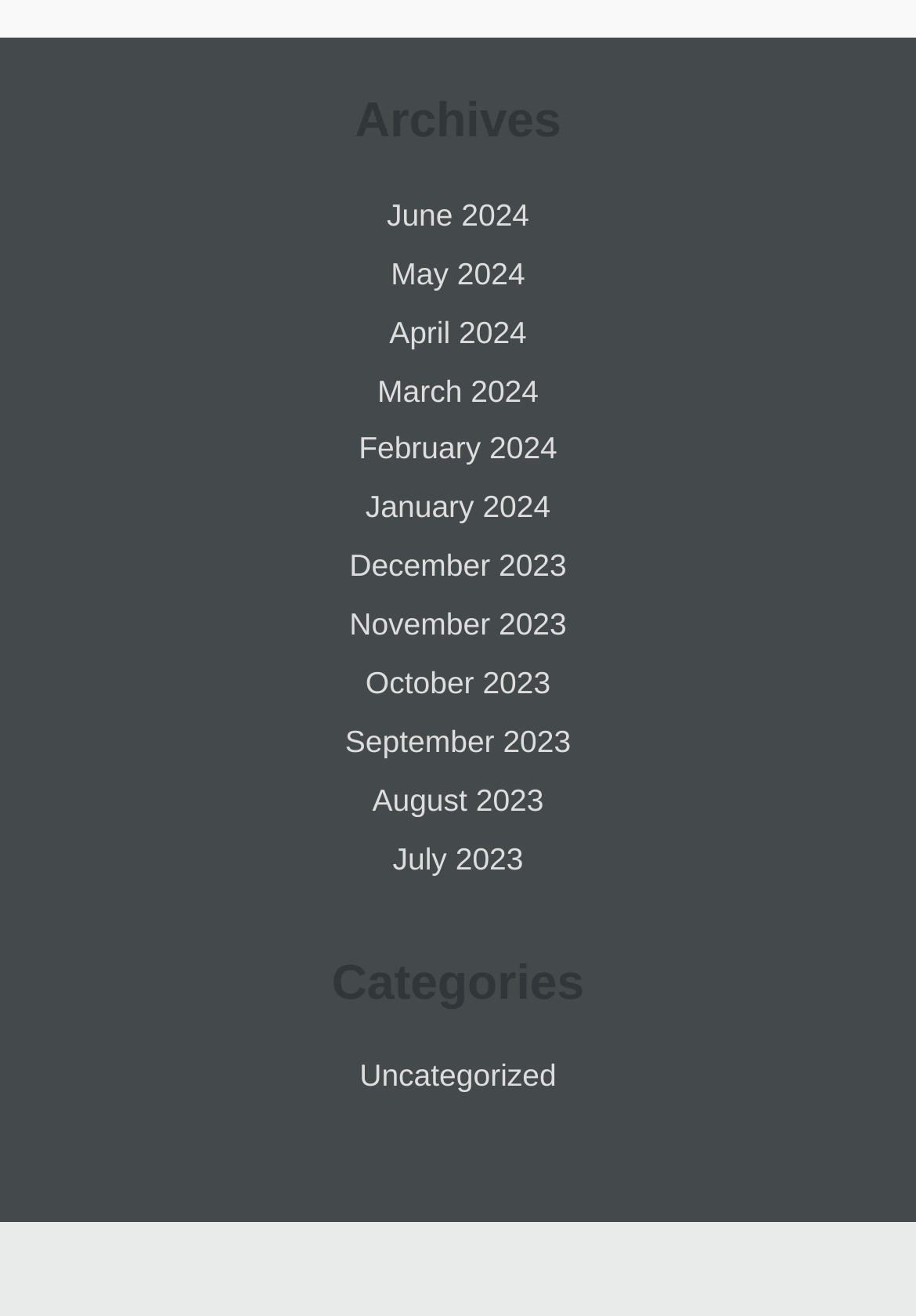Answer the following inquiry with a single word or phrase:
What is the position of the 'Categories' heading?

Bottom